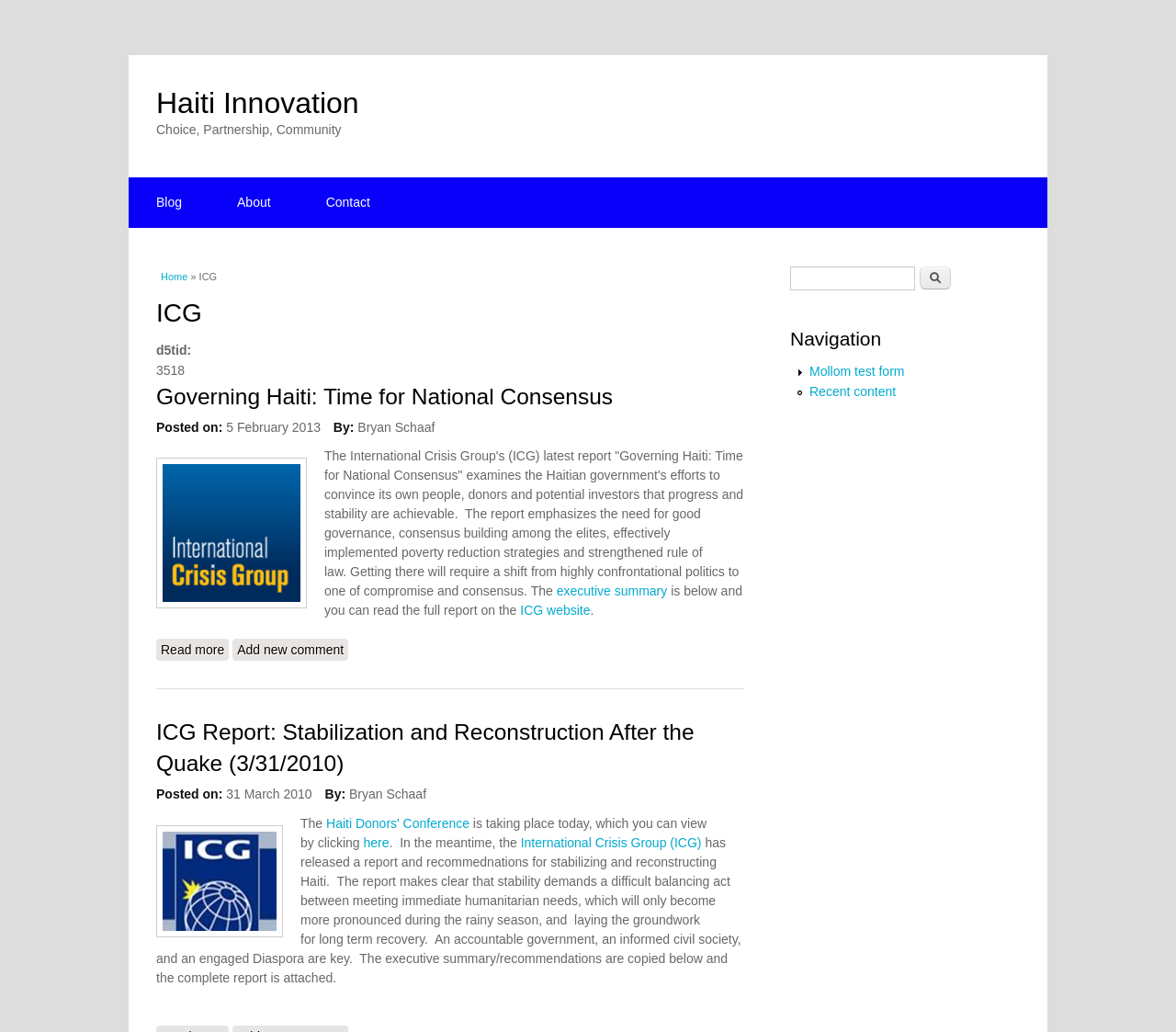Find the bounding box coordinates for the area that must be clicked to perform this action: "Read the blog".

[0.109, 0.171, 0.178, 0.22]